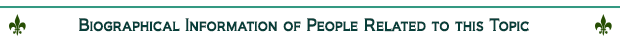Give a comprehensive caption that covers the entire image content.

The image features a section related to biographical information about individuals connected to a specific topic, likely pertaining to horticulture or botany. This section is visually distinguished with an ornate border, emphasizing its significance. The title reflects the focus on notable figures, possibly including breeders or cultivators, relevant to the featured plant, which is identified as a Tardiana-type hosta cultivar from Heinz Klose. 

The context suggests a detailed overview of the breeding history, including the registration by Peter and Jean Ruh in 2003. Enhancing the visual appeal, the background may include botanical motifs or elements that signify its connection to gardening or plant cultivation. Overall, the presentation of this image serves to inform and educate the audience about the contributions of these individuals to the field of horticulture.